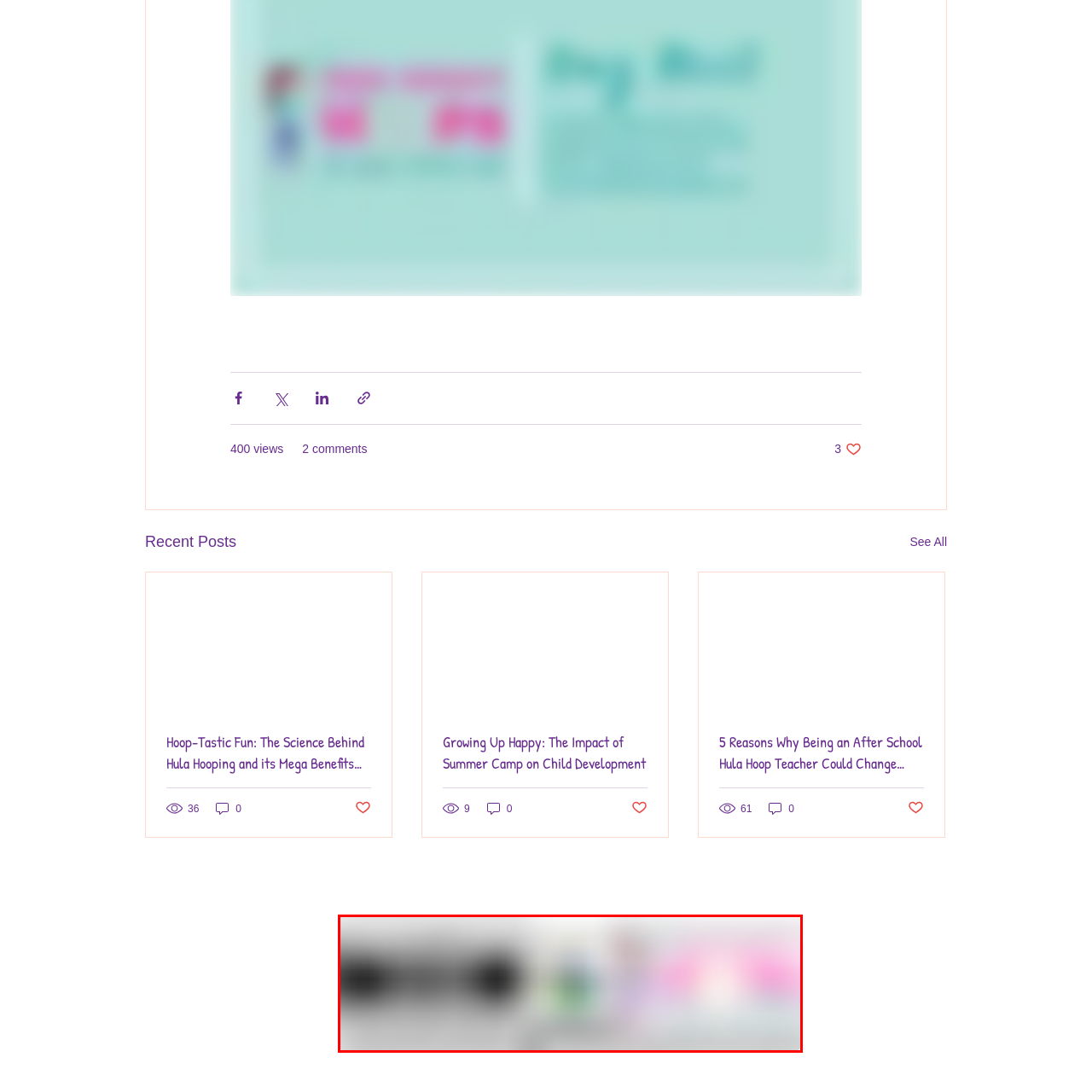What is the purpose of the Google Form?
Direct your attention to the highlighted area in the red bounding box of the image and provide a detailed response to the question.

The caption suggests that the form is an 'invitation to partake in an activity or gather information related to hula hooping', implying that the form is intended to engage users in some way, either by participating in an activity or providing information about hula hooping.